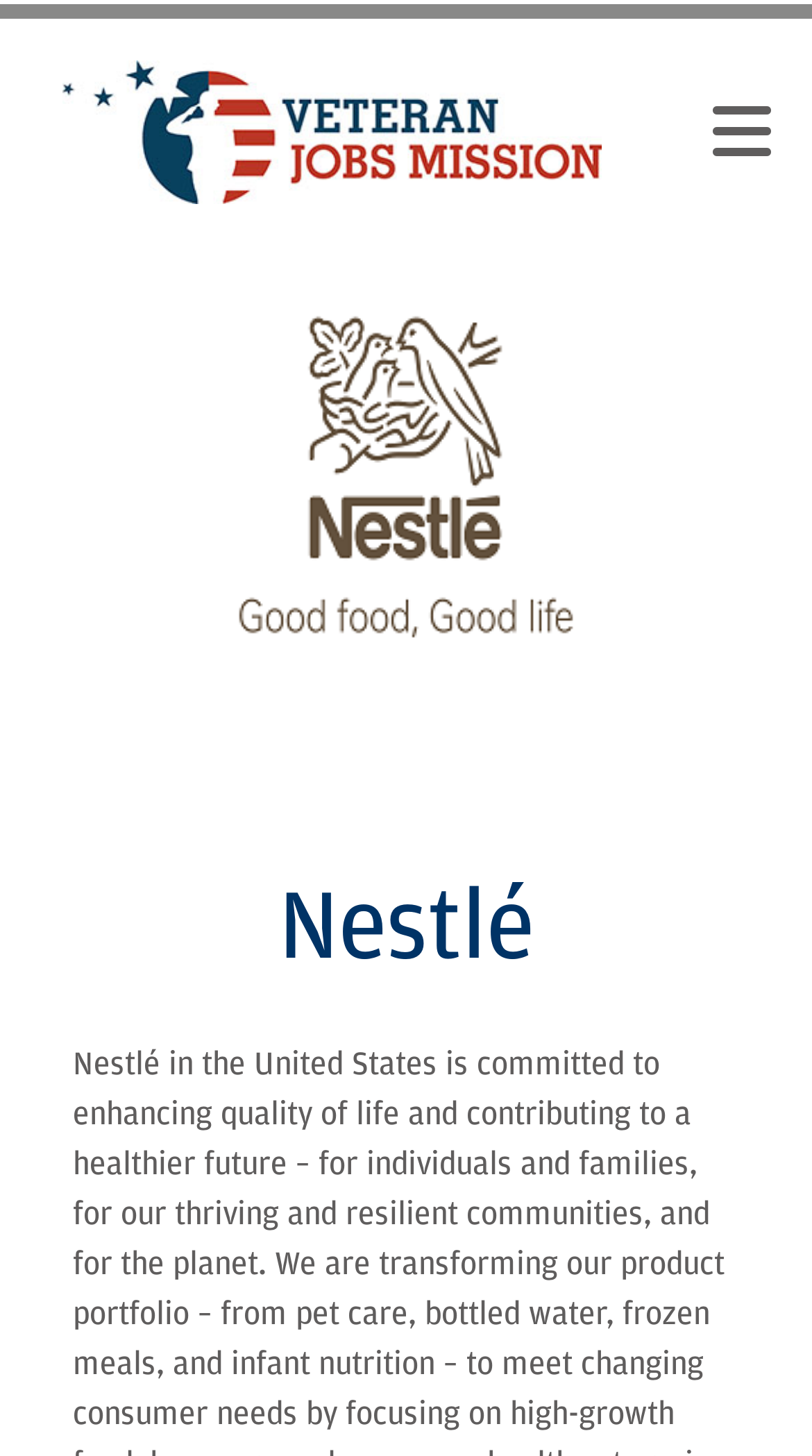Using the given element description, provide the bounding box coordinates (top-left x, top-left y, bottom-right x, bottom-right y) for the corresponding UI element in the screenshot: alt="Logo Image"

[0.025, 0.08, 0.792, 0.1]